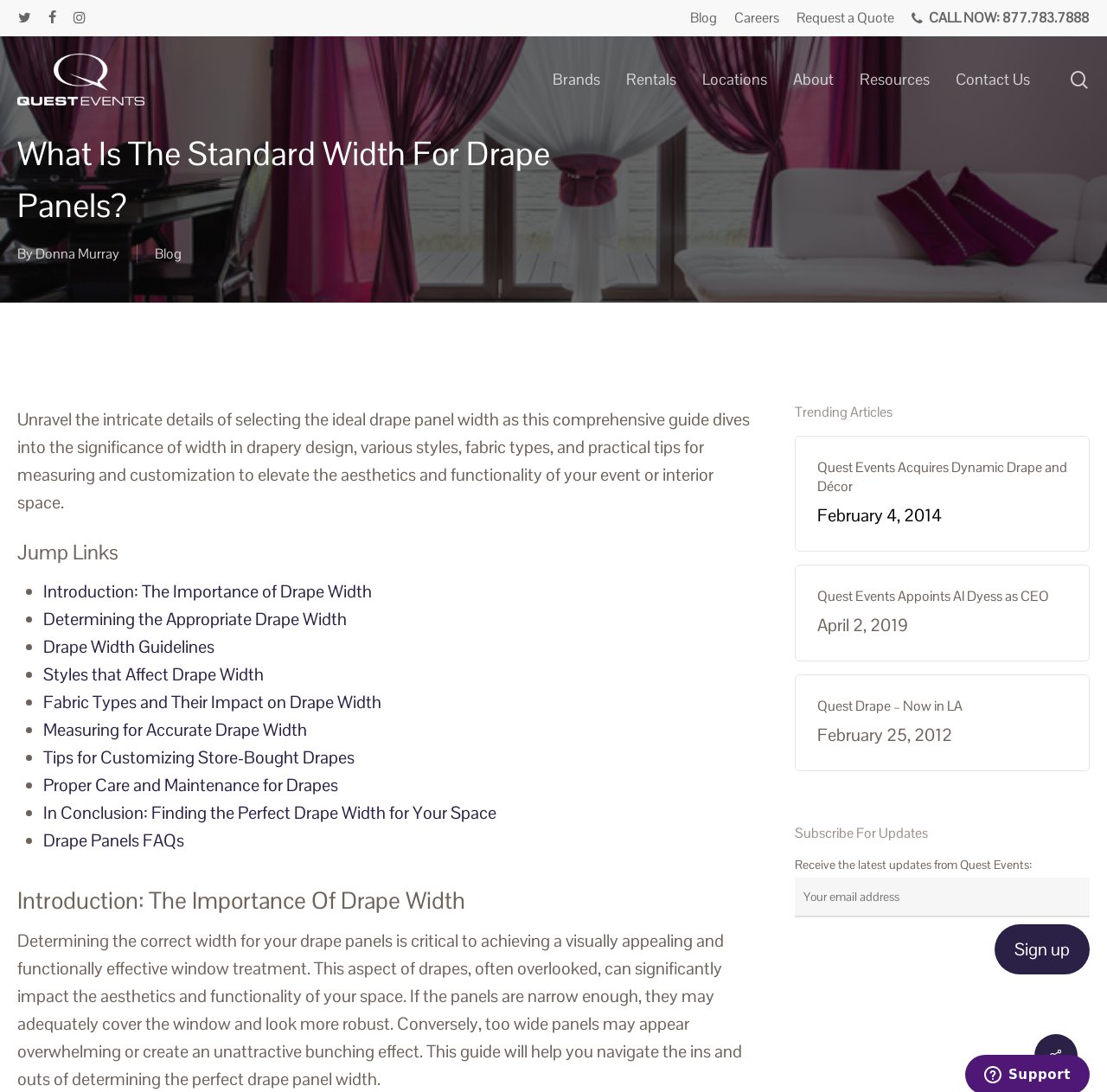Write an extensive caption that covers every aspect of the webpage.

This webpage is about selecting the ideal drape panel width, with a comprehensive guide that covers the significance of width in drapery design, various styles, fabric types, and practical tips for measuring and customization. 

At the top of the page, there are social media links to Twitter, Facebook, and Instagram, followed by a navigation menu with links to Blog, Careers, Request a Quote, and CALL NOW. A search bar is located on the top right corner, with a close search button on the right side of it. 

Below the navigation menu, there is a logo of Quest Events, which is also a link. The main content of the page starts with a heading "What Is The Standard Width For Drape Panels?" followed by the author's name, Donna Murray, and a link to the Blog. 

The main content is divided into sections, including an introduction, jump links, and the main article. The jump links section provides links to different parts of the article, such as "Introduction: The Importance of Drape Width", "Determining the Appropriate Drape Width", and "Drape Width Guidelines". 

The main article discusses the importance of drape width, how to determine the appropriate width, and guidelines for different styles and fabric types. It also covers measuring for accurate drape width, customizing store-bought drapes, and proper care and maintenance for drapes. 

On the right side of the page, there are trending articles with links to news articles about Quest Events, such as acquisitions and appointments. Below the trending articles, there is a section to subscribe for updates, where users can enter their email address and sign up to receive the latest updates from Quest Events. 

At the bottom of the page, there is a button with an arrow icon, which may be a link to the bottom of the page or a call-to-action button.